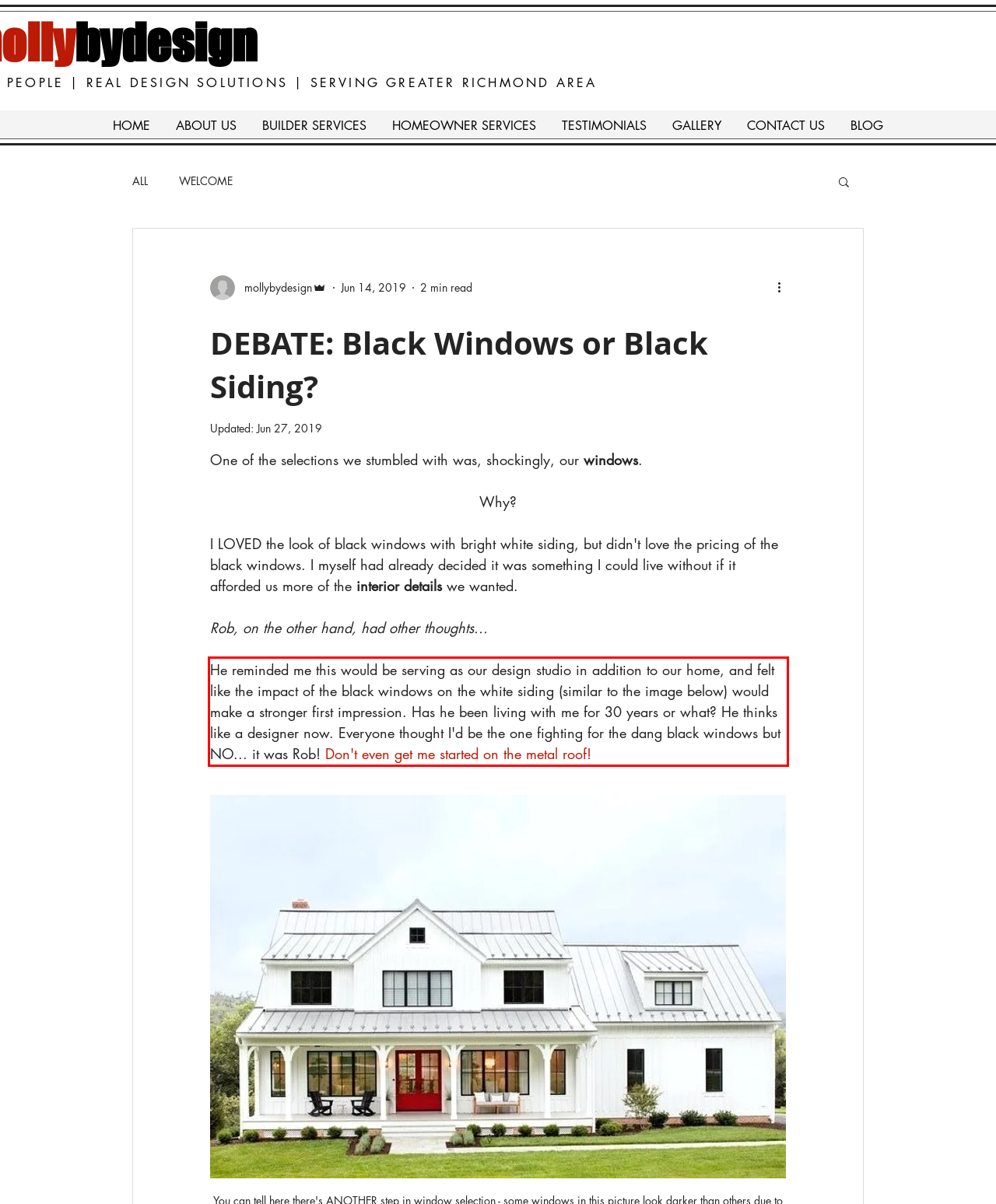Please perform OCR on the text content within the red bounding box that is highlighted in the provided webpage screenshot.

He reminded me this would be serving as our design studio in addition to our home, and felt like the impact of the black windows on the white siding (similar to the image below) would make a stronger first impression. Has he been living with me for 30 years or what? He thinks like a designer now. Everyone thought I'd be the one fighting for the dang black windows but NO... it was Rob! Don't even get me started on the metal roof!